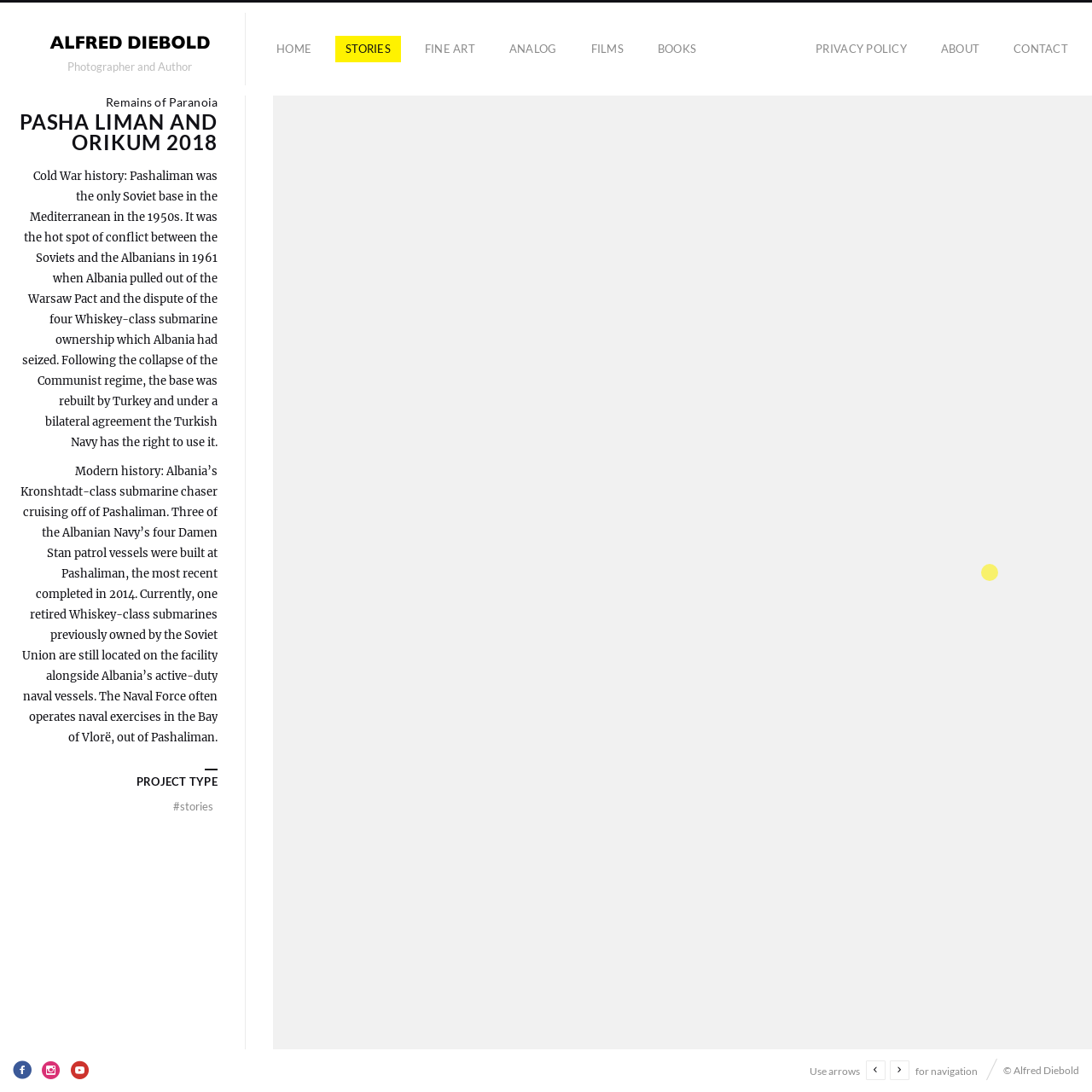Determine the bounding box coordinates for the area that needs to be clicked to fulfill this task: "Enter your name". The coordinates must be given as four float numbers between 0 and 1, i.e., [left, top, right, bottom].

None